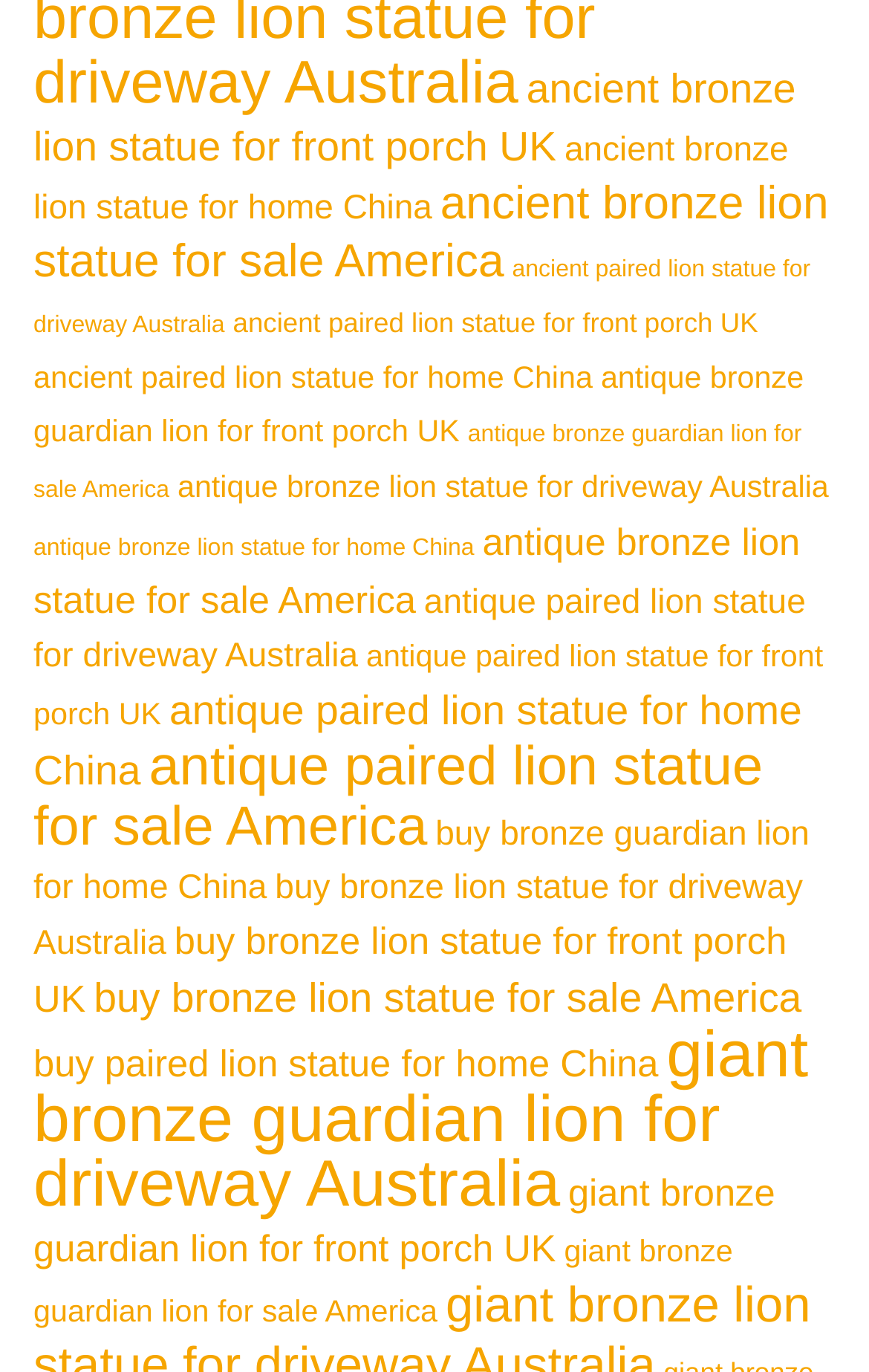Locate the bounding box coordinates of the area where you should click to accomplish the instruction: "explore buy bronze lion statue for front porch UK".

[0.038, 0.671, 0.905, 0.744]